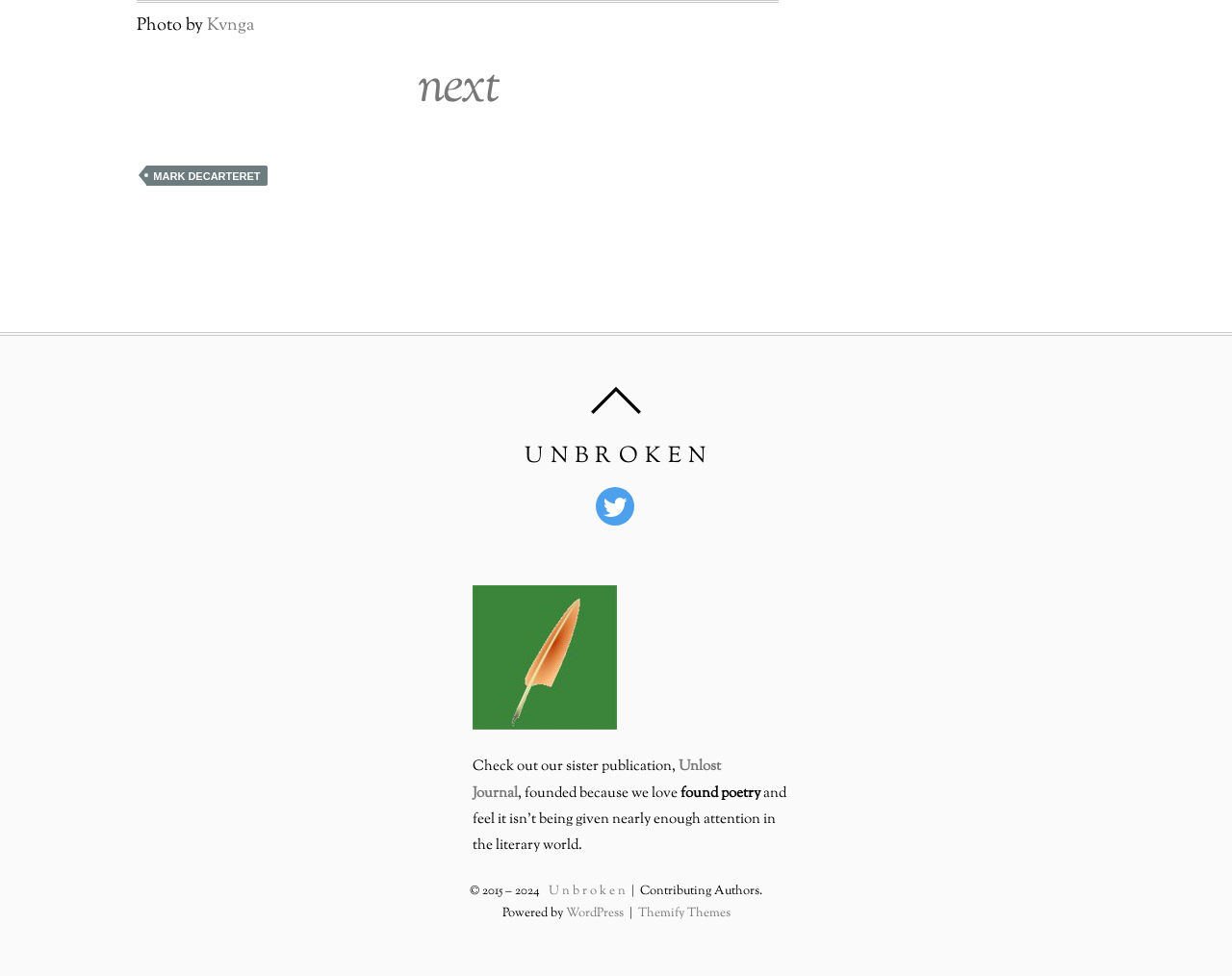Can you identify the bounding box coordinates of the clickable region needed to carry out this instruction: 'Go to MARK DECARTERET's page'? The coordinates should be four float numbers within the range of 0 to 1, stated as [left, top, right, bottom].

[0.119, 0.169, 0.217, 0.19]